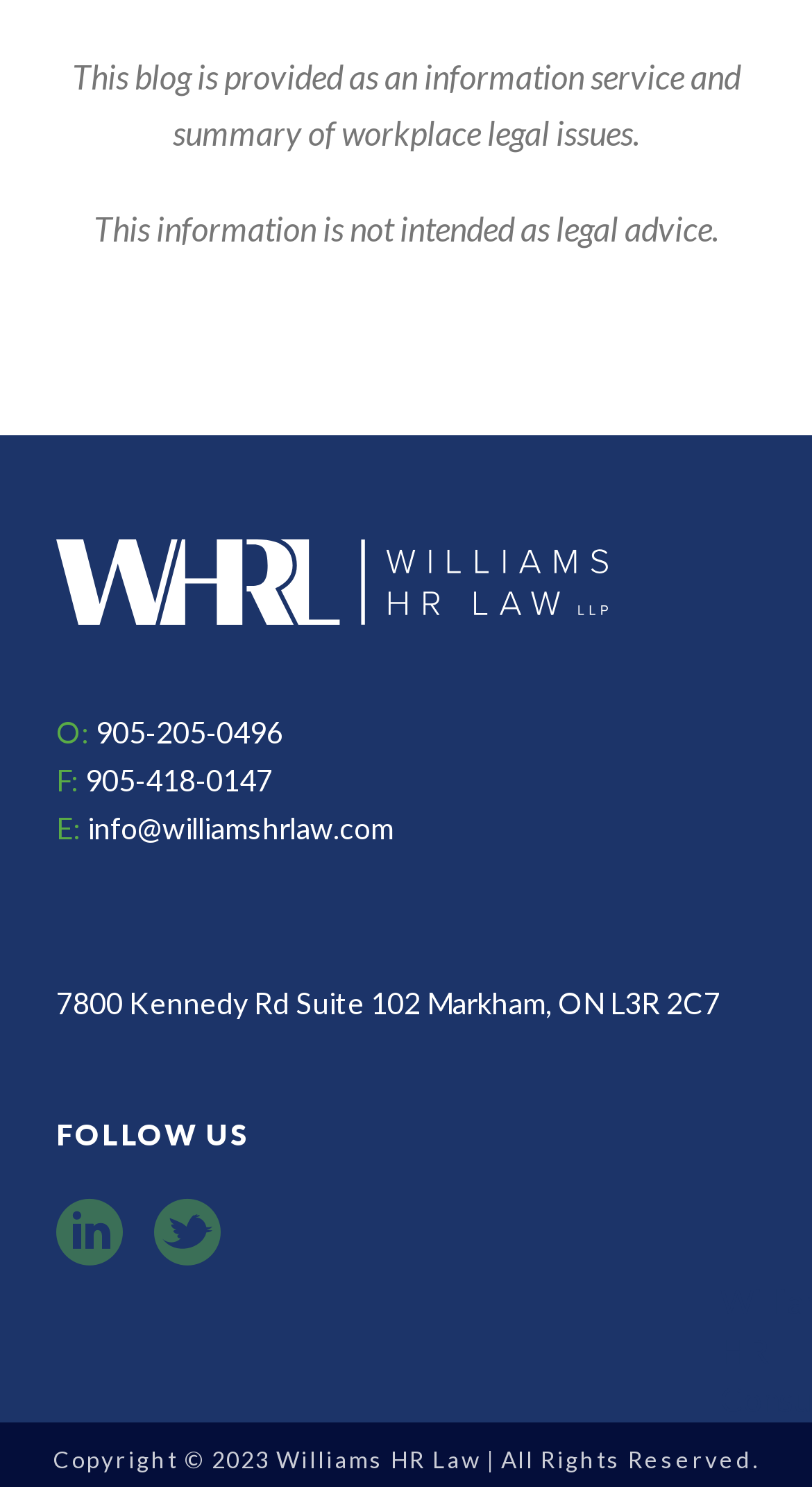What is the email address for contact?
Please answer the question as detailed as possible based on the image.

I found the email address by looking at the contact information section of the webpage, where it is listed as 'E: info@williamshrlaw.com'.